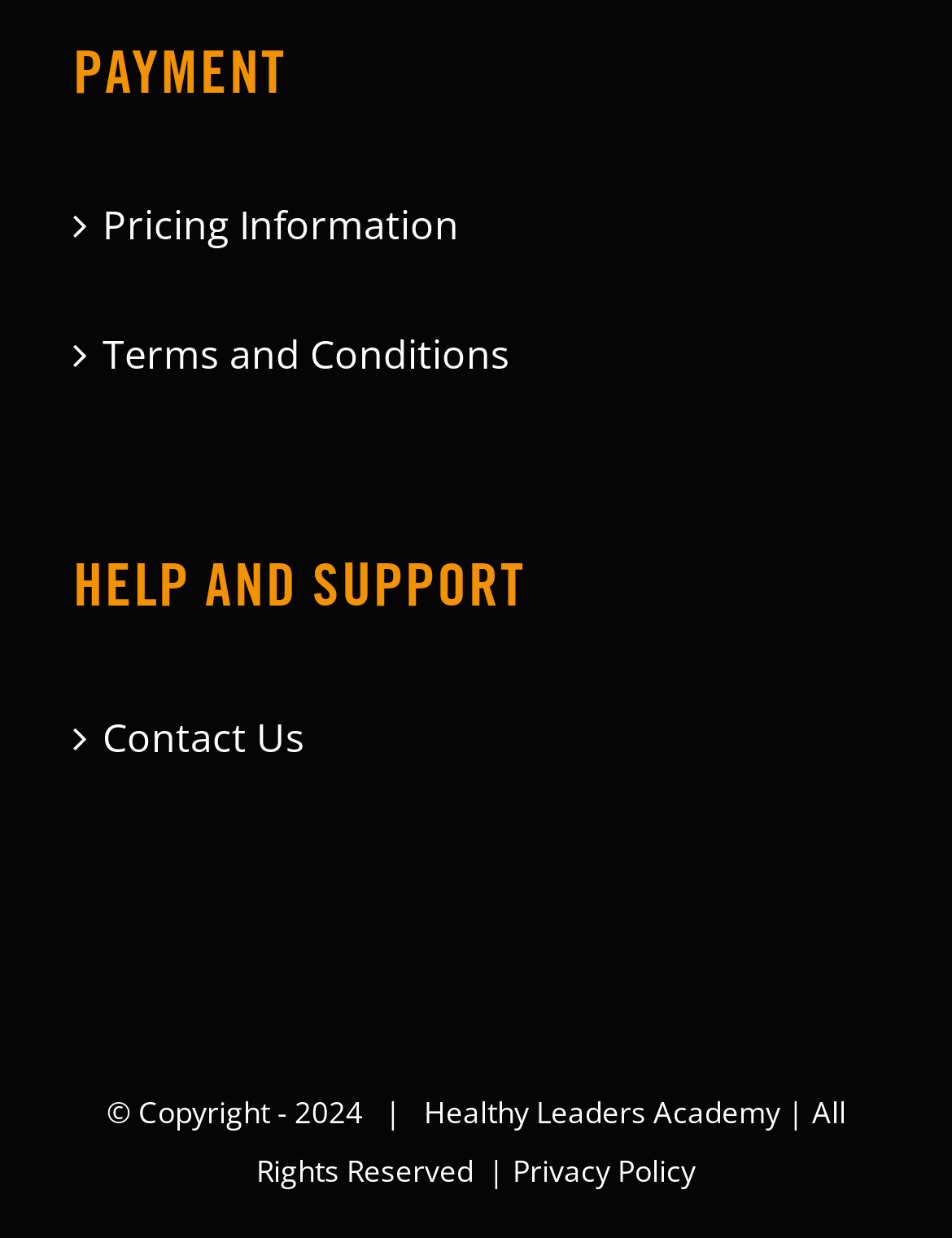How many links are under 'HELP AND SUPPORT'?
Based on the screenshot, respond with a single word or phrase.

1